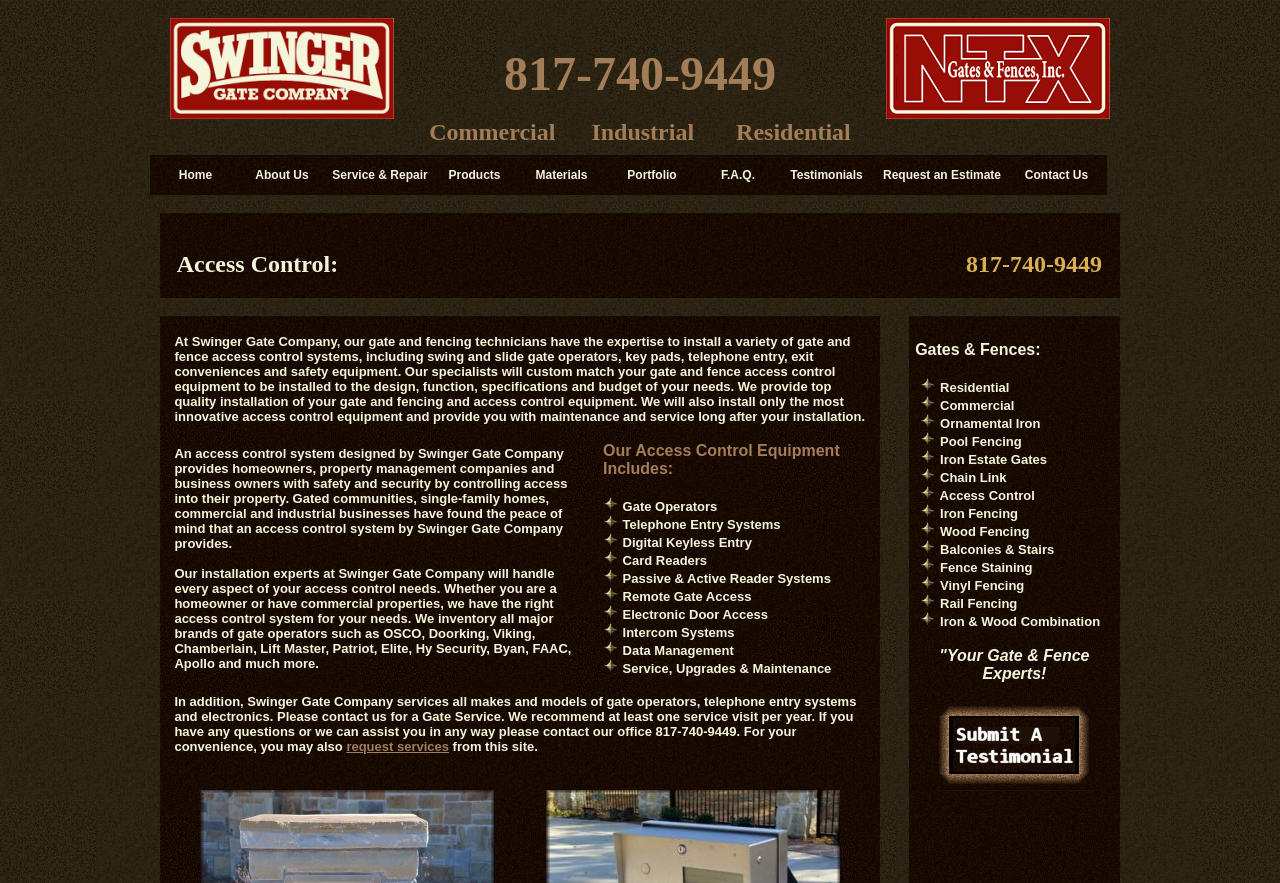Using the provided description Service & Repair, find the bounding box coordinates for the UI element. Provide the coordinates in (top-left x, top-left y, bottom-right x, bottom-right y) format, ensuring all values are between 0 and 1.

[0.255, 0.178, 0.338, 0.219]